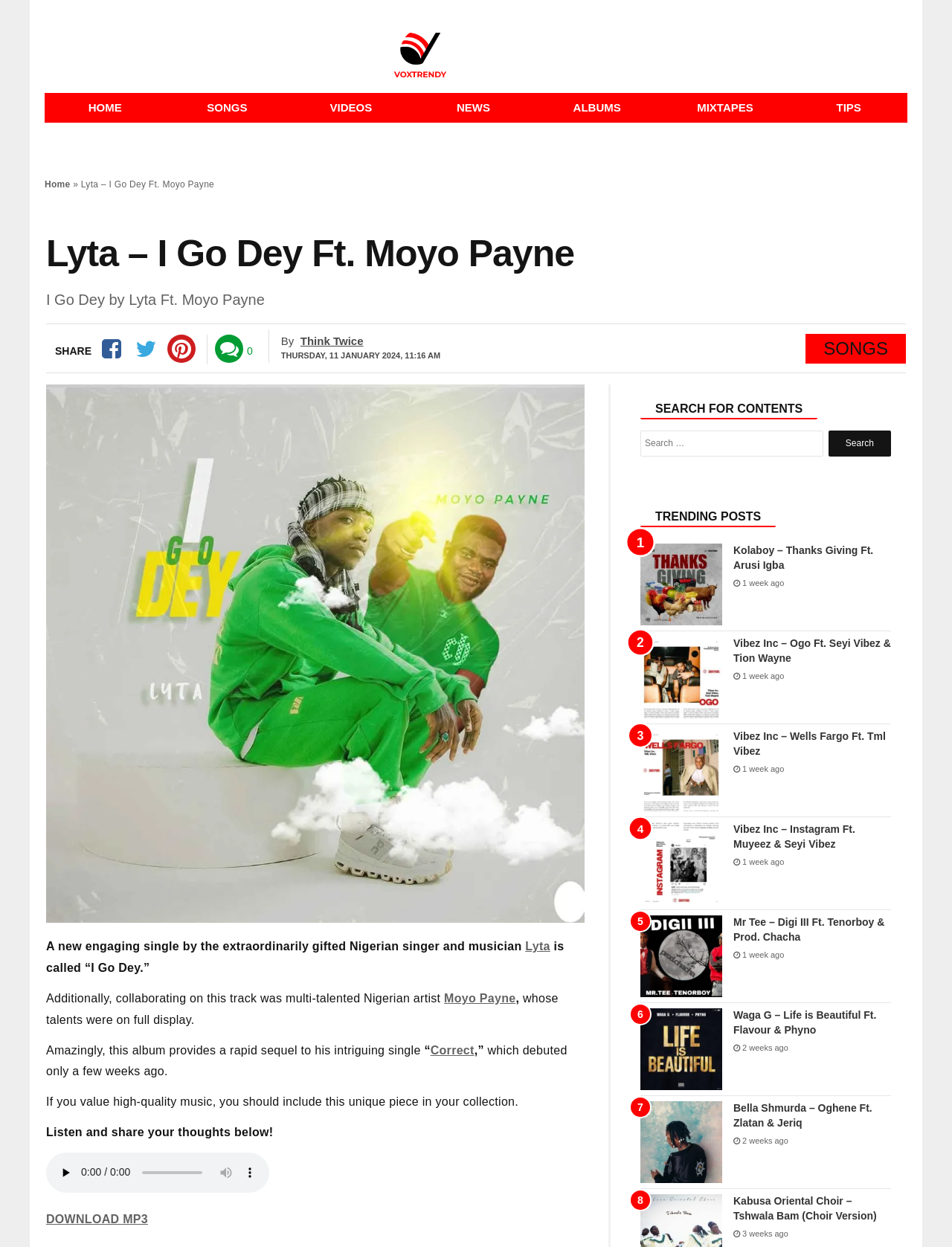Locate the bounding box coordinates of the clickable region necessary to complete the following instruction: "Click on the 'SHARE' button". Provide the coordinates in the format of four float numbers between 0 and 1, i.e., [left, top, right, bottom].

[0.058, 0.277, 0.096, 0.286]